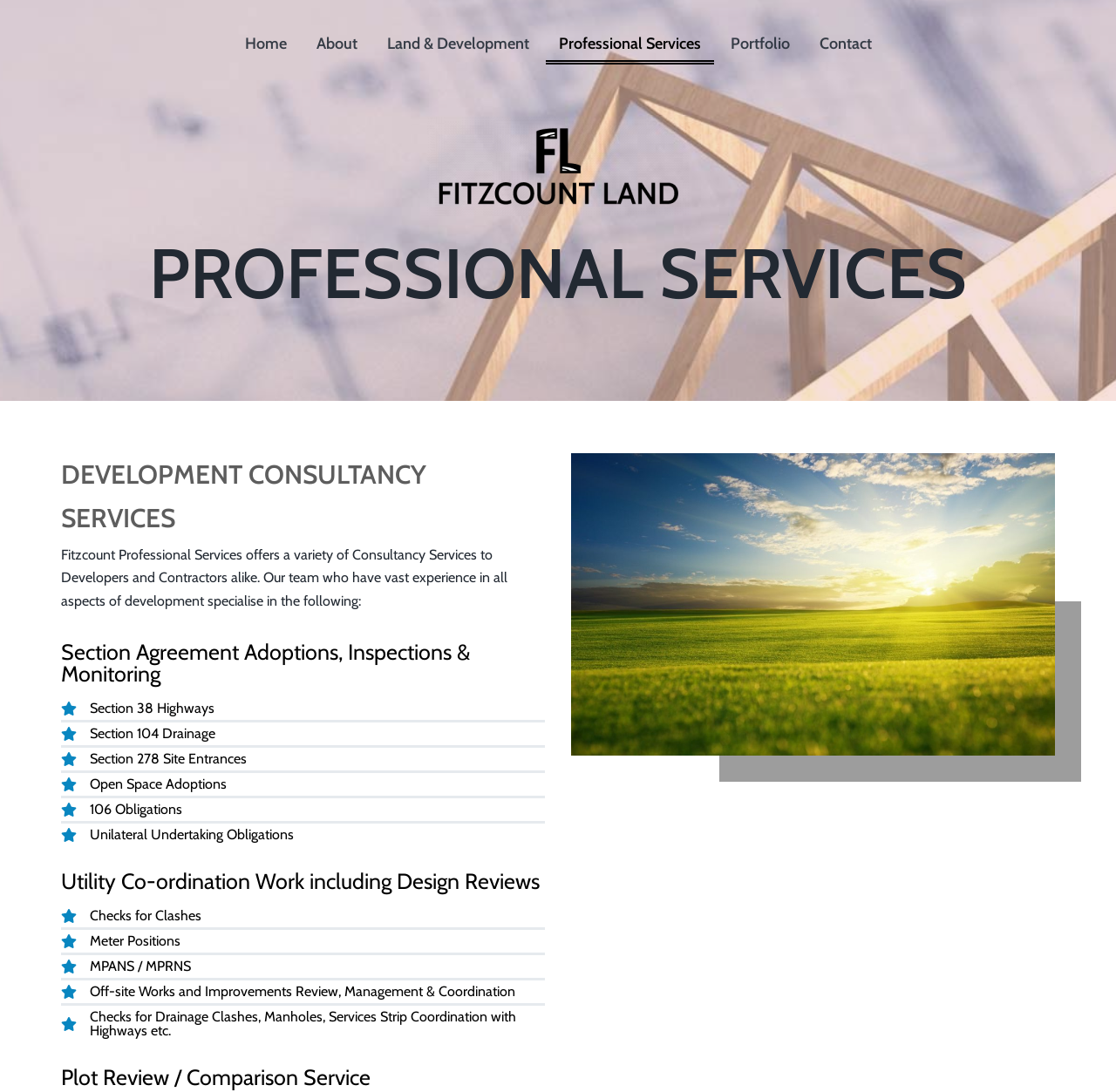Provide an in-depth caption for the contents of the webpage.

The webpage is about Professional Services offered by Fitzcount Land, a development consultancy company. At the top, there is a navigation menu with six links: Home, About, Land & Development, Professional Services, Portfolio, and Contact. Below the navigation menu, there is a square logo of Fitzcount Land, accompanied by the company name "PROFESSIONAL SERVICES" in a larger font.

The main content of the webpage is divided into sections. The first section introduces the company's consultancy services, stating that they offer a variety of services to developers and contractors. This section is followed by a list of services provided, which includes Section Agreement Adoptions, Inspections & Monitoring, Utility Co-ordination Work, and Plot Review / Comparison Service.

Under the Section Agreement Adoptions, Inspections & Monitoring section, there are six specific services listed, including Section 38 Highways, Section 104 Drainage, and Open Space Adoptions. The Utility Co-ordination Work section includes services such as Checks for Clashes, Meter Positions, and Off-site Works and Improvements Review.

On the right side of the webpage, there is an image related to Land Development in Oxfordshire, which is likely an example of the company's work. Overall, the webpage provides an overview of the professional services offered by Fitzcount Land, highlighting their expertise in development consultancy.